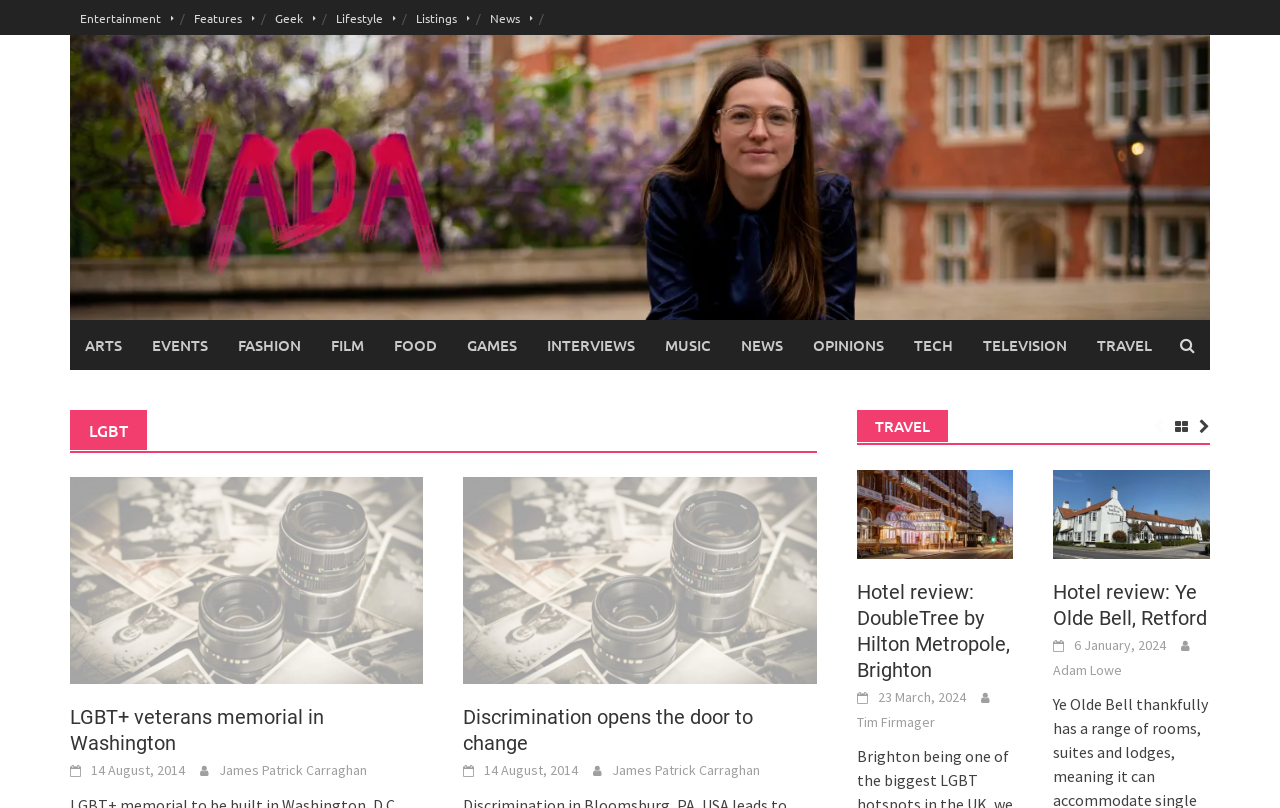Please find and report the bounding box coordinates of the element to click in order to perform the following action: "Check out Ye Olde Bell, Retford hotel review". The coordinates should be expressed as four float numbers between 0 and 1, in the format [left, top, right, bottom].

[0.823, 0.718, 0.943, 0.779]